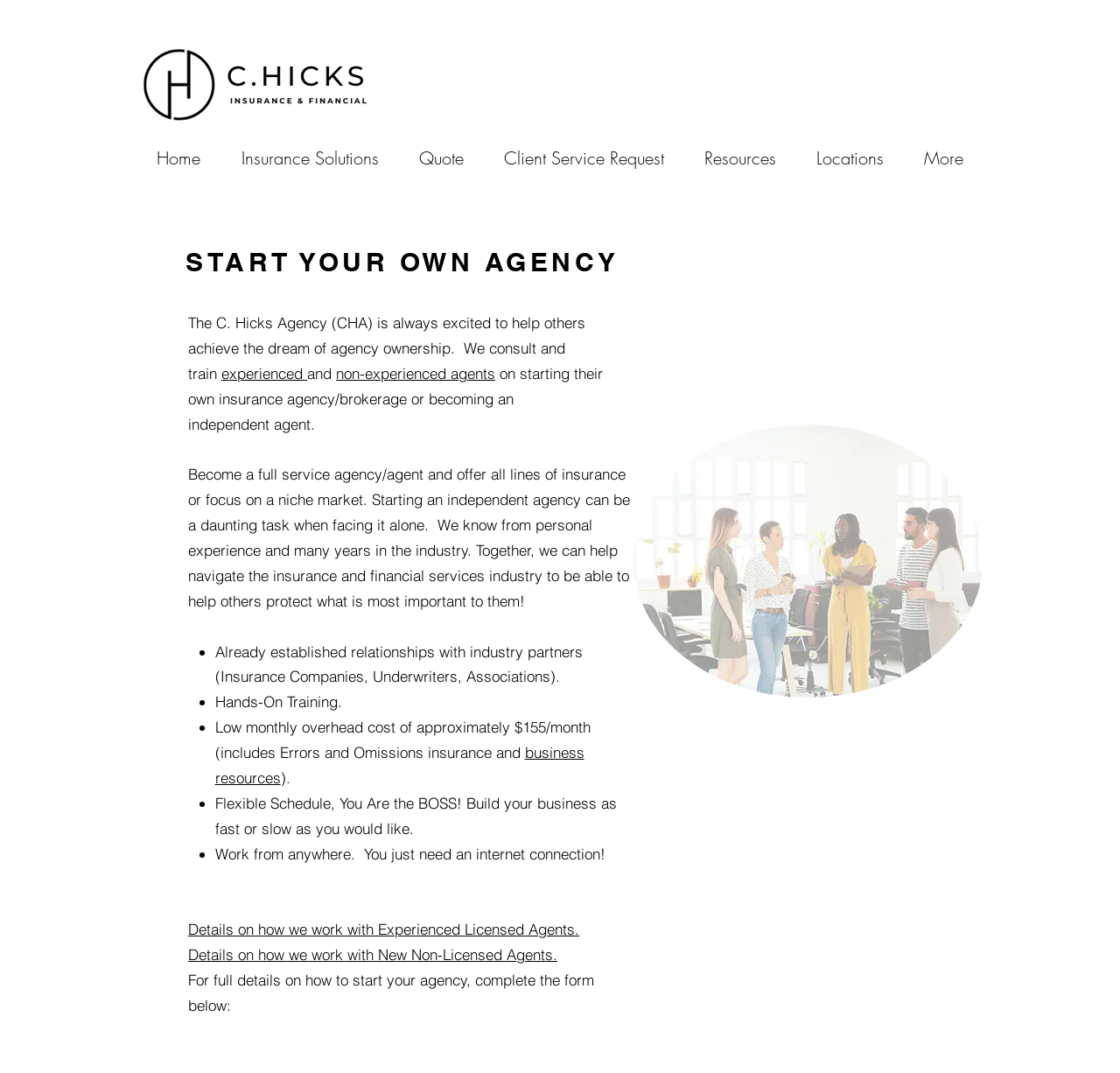Please specify the coordinates of the bounding box for the element that should be clicked to carry out this instruction: "Get a Quote". The coordinates must be four float numbers between 0 and 1, formatted as [left, top, right, bottom].

[0.356, 0.128, 0.432, 0.167]